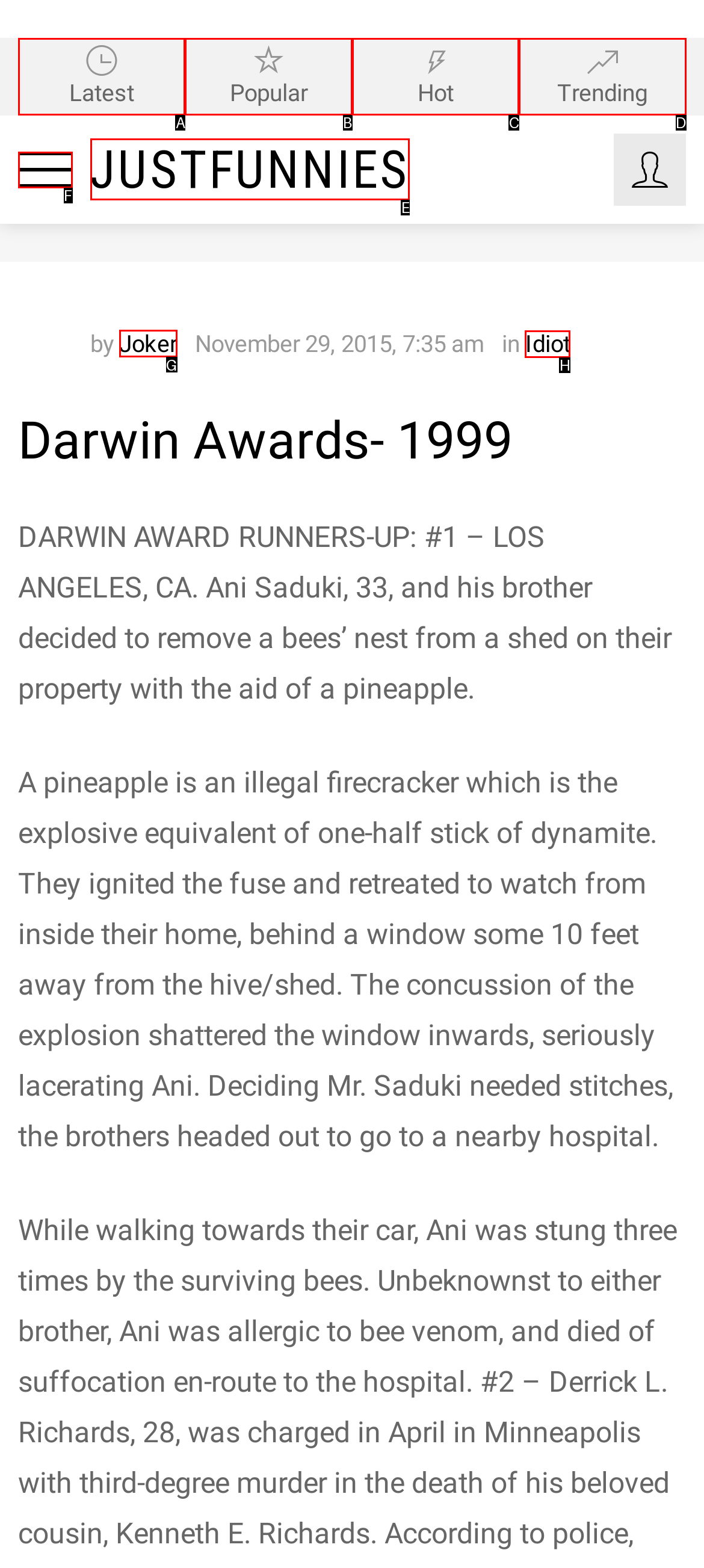Out of the given choices, which letter corresponds to the UI element required to check out Idiot? Answer with the letter.

H